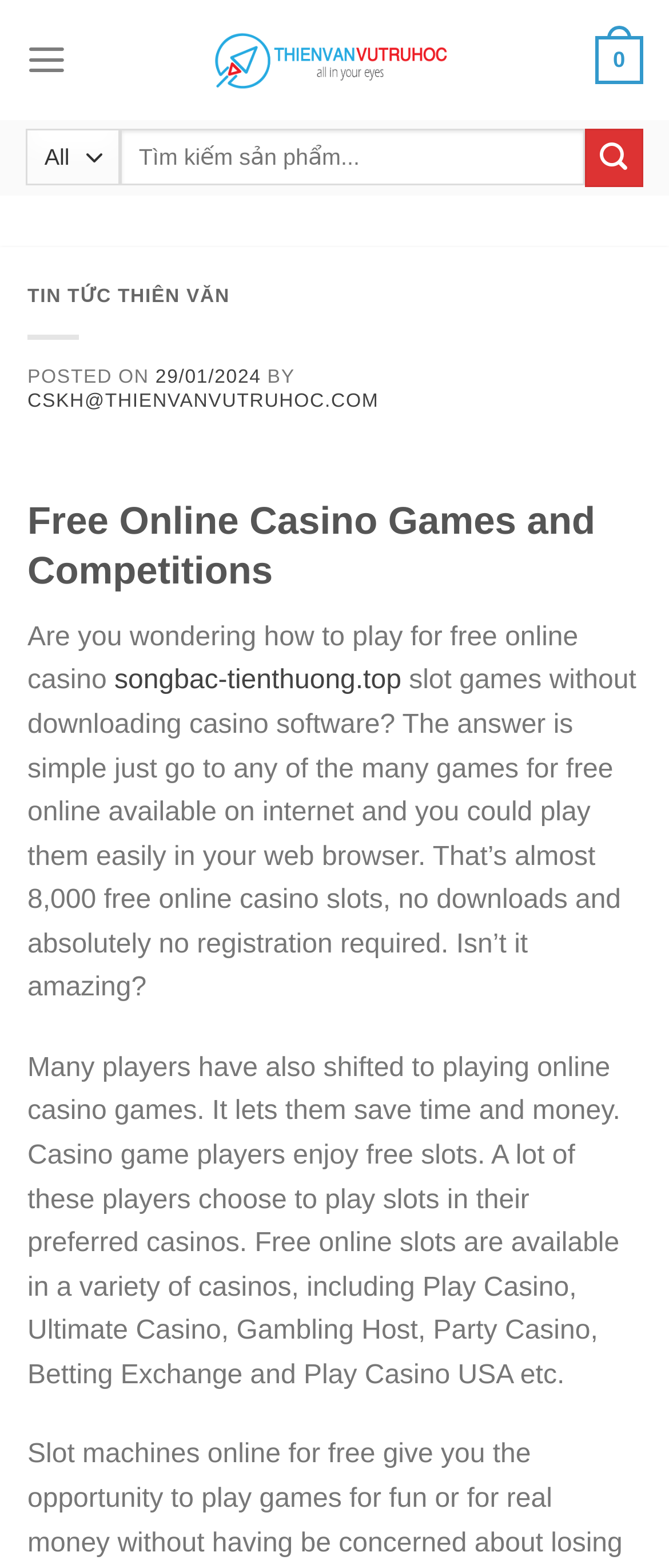Could you specify the bounding box coordinates for the clickable section to complete the following instruction: "Visit Thiên Văn Vũ Trụ Học"?

[0.139, 0.014, 0.851, 0.063]